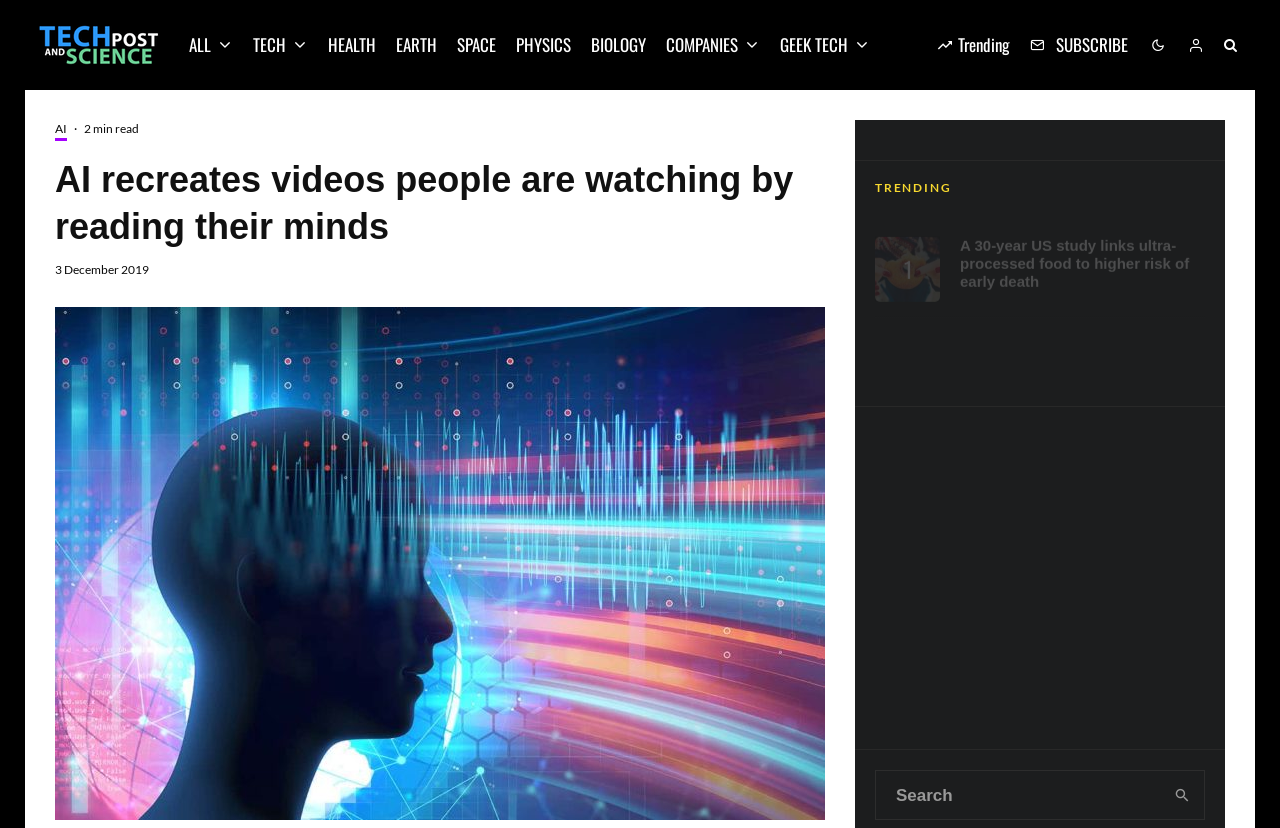Give a one-word or short-phrase answer to the following question: 
What is the topic of the first article?

AI